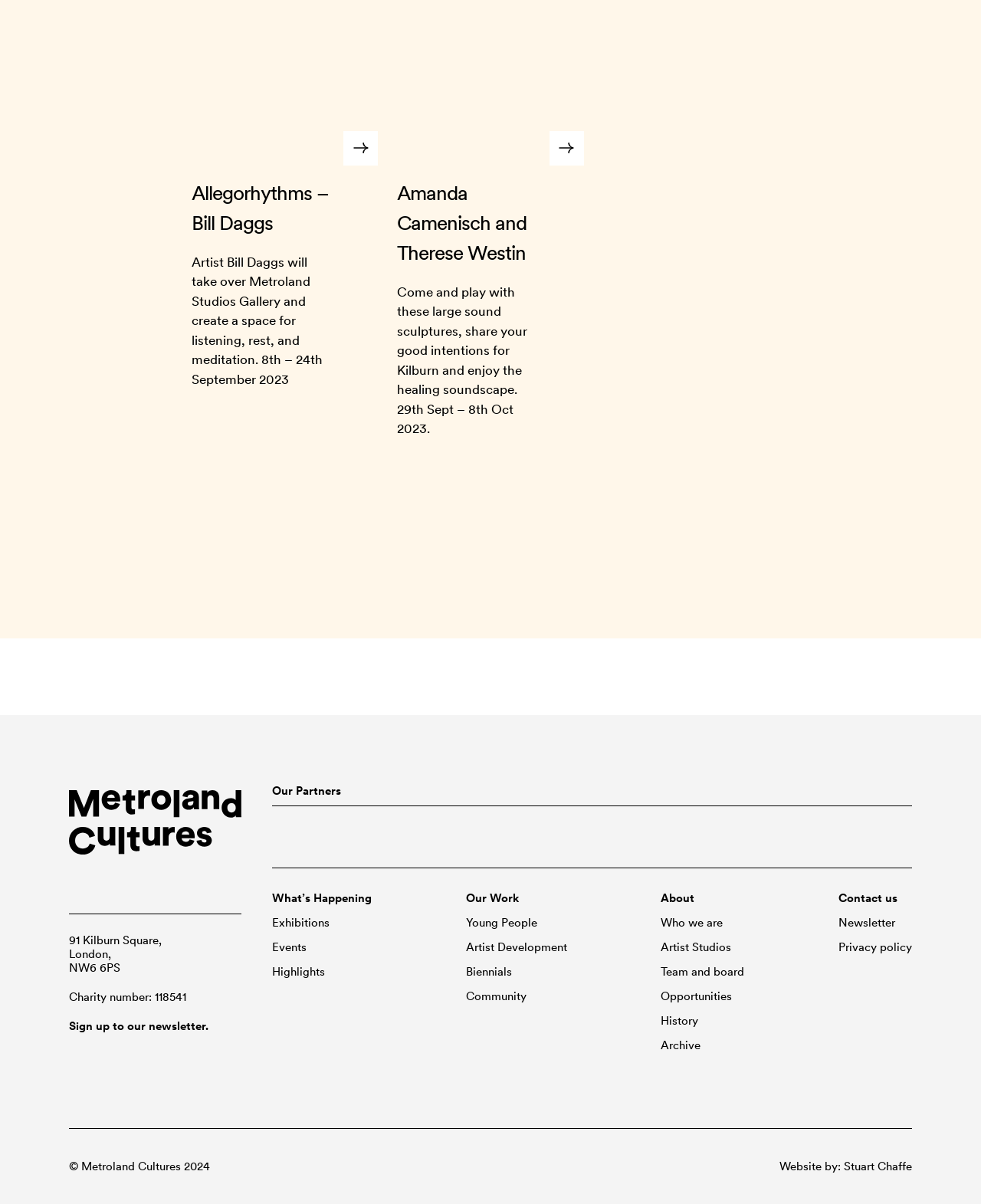Highlight the bounding box coordinates of the region I should click on to meet the following instruction: "Contact Metroland Cultures".

[0.855, 0.74, 0.915, 0.752]